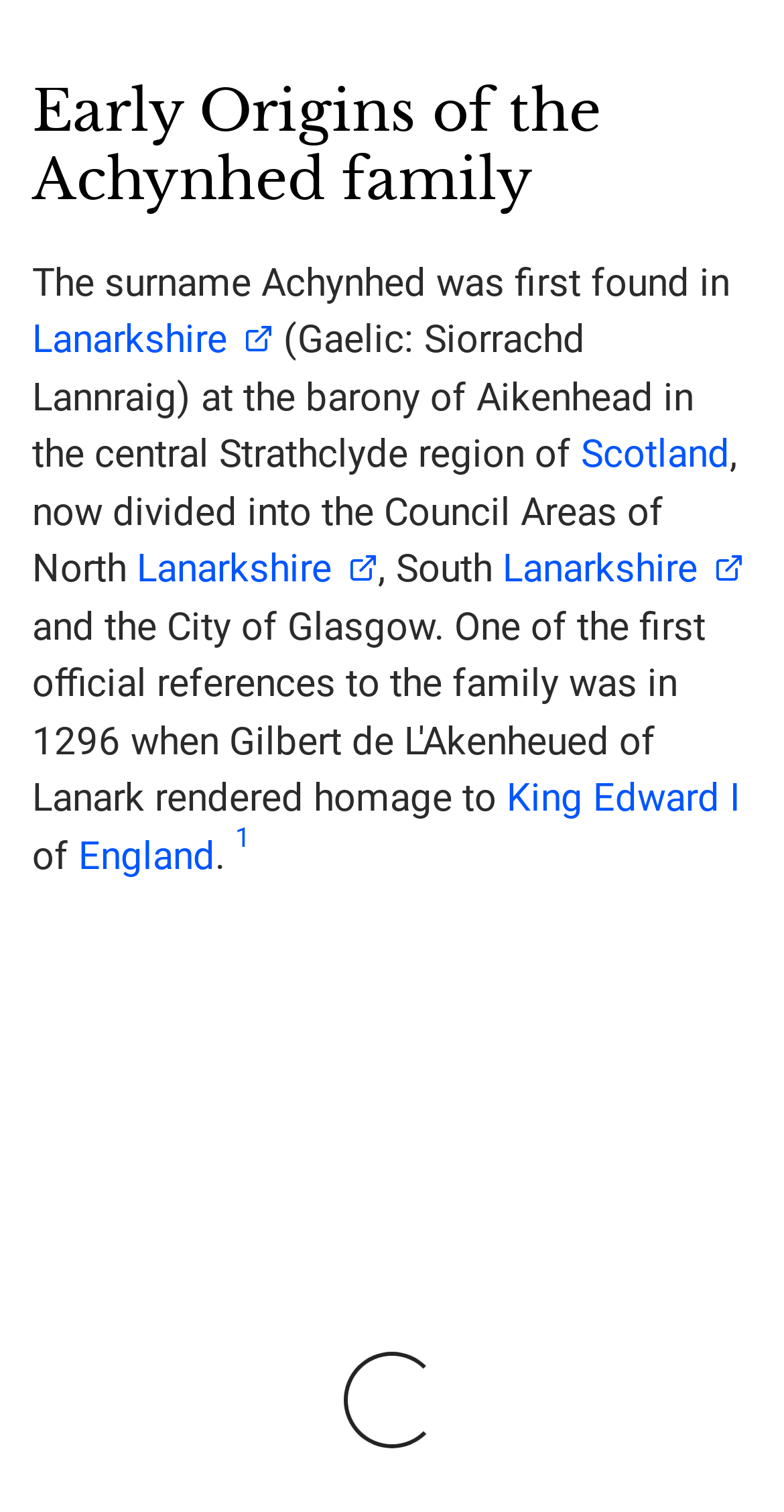How many links are there in the first paragraph?
Please provide a comprehensive answer based on the visual information in the image.

The answer can be found by counting the number of links in the first paragraph, which are 'Lanarkshire', 'Scotland', 'Lanarkshire' again, and 'King Edward I'.